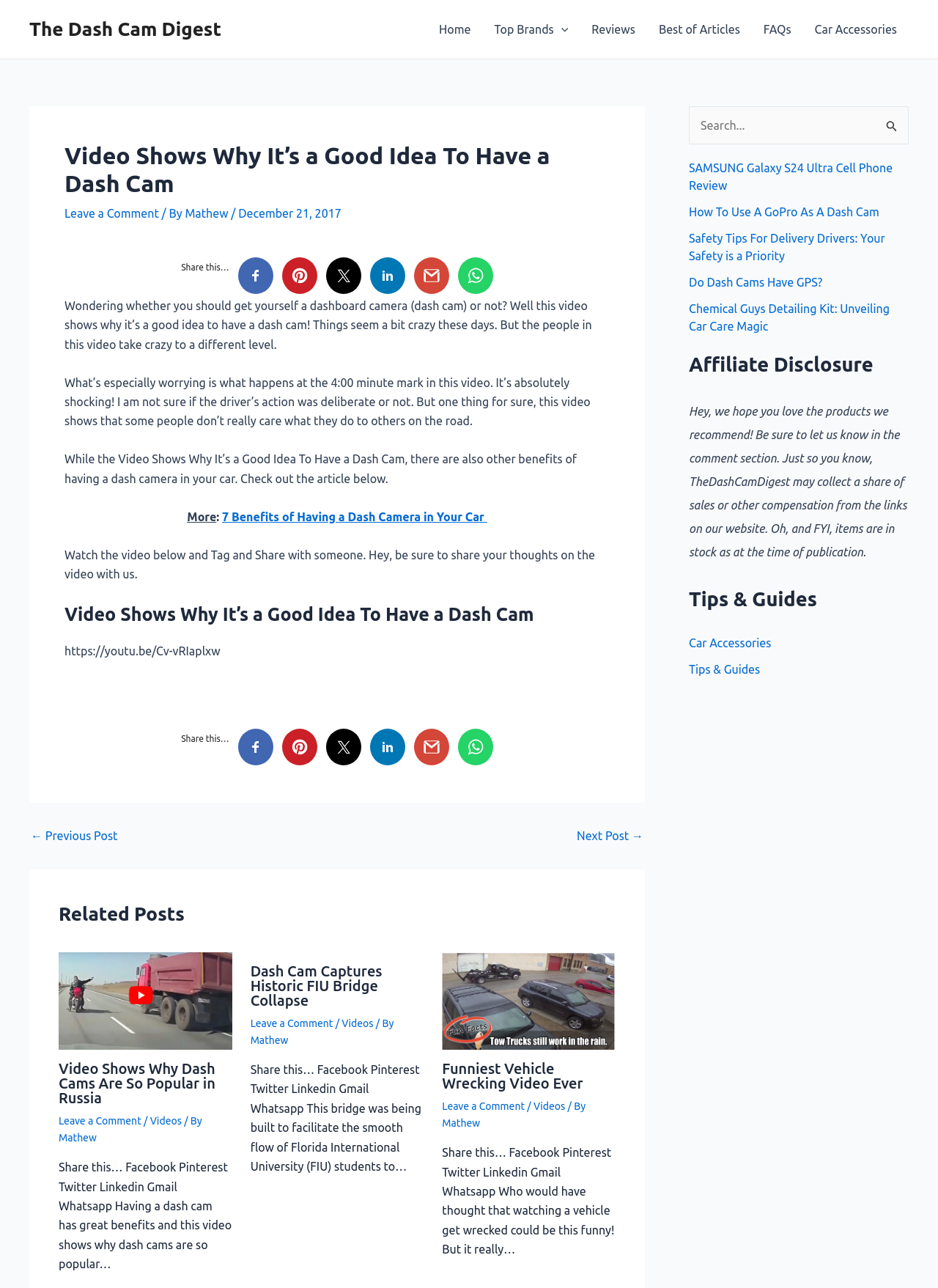Predict the bounding box coordinates of the area that should be clicked to accomplish the following instruction: "Click on the 'Home' link". The bounding box coordinates should consist of four float numbers between 0 and 1, i.e., [left, top, right, bottom].

[0.455, 0.0, 0.514, 0.046]